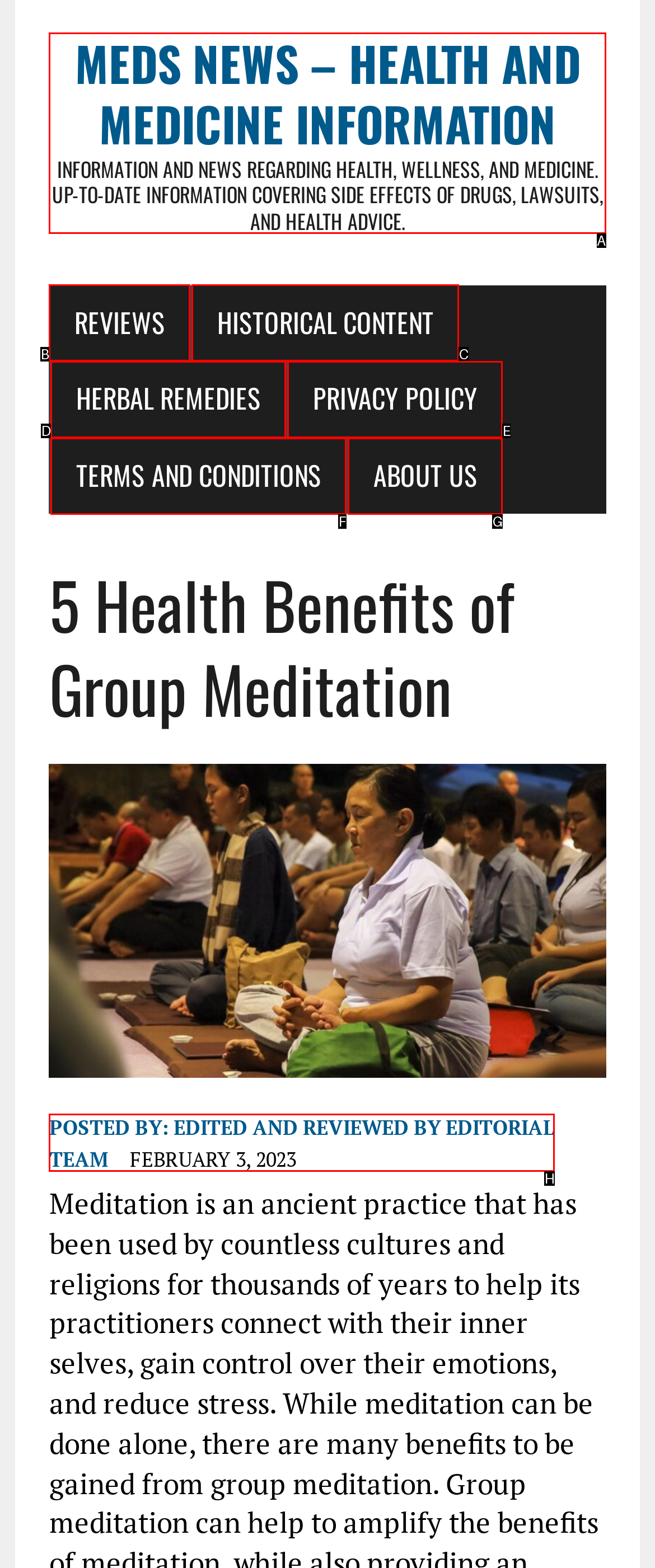Point out the correct UI element to click to carry out this instruction: go to Meds News homepage
Answer with the letter of the chosen option from the provided choices directly.

A